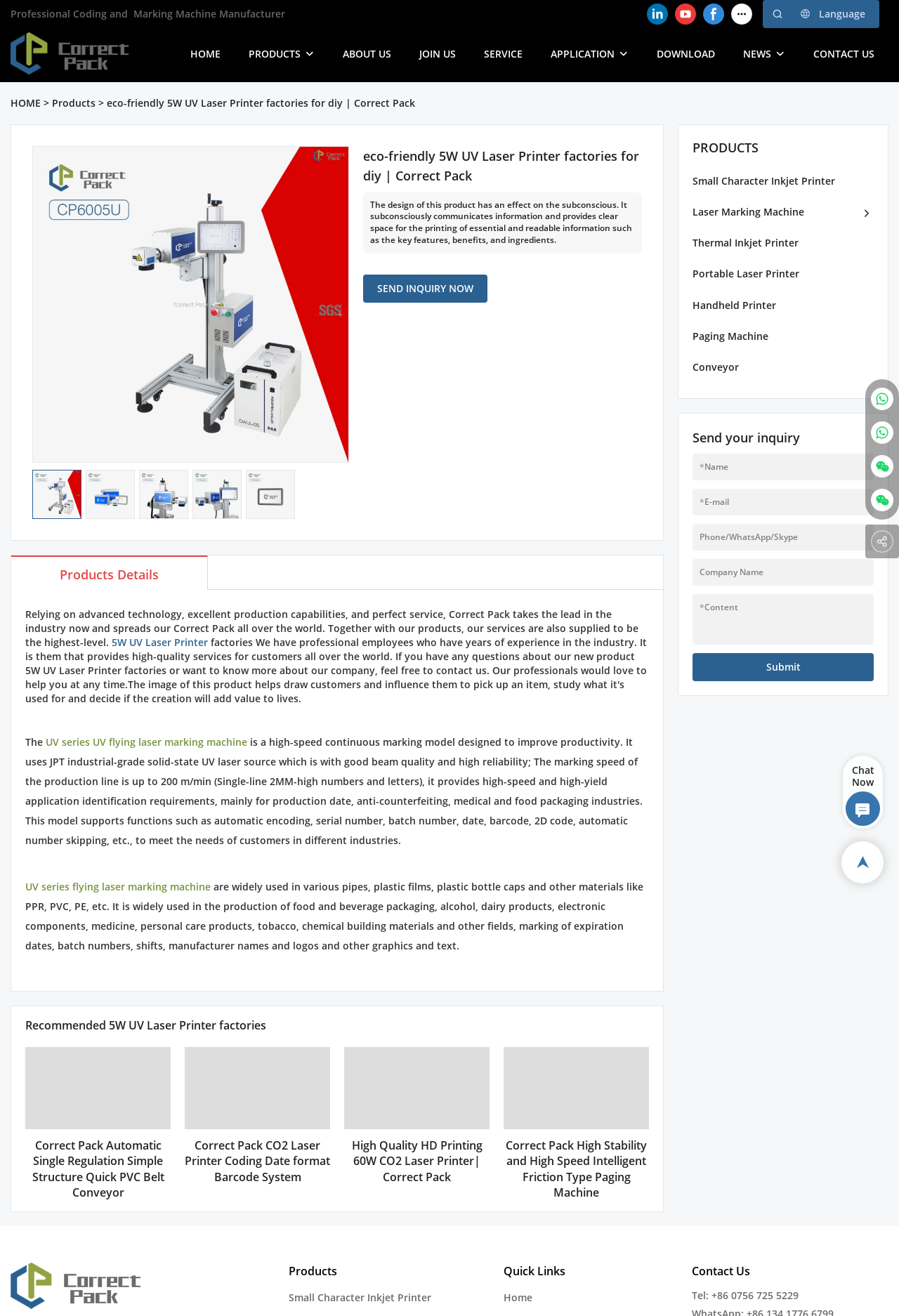Identify and provide the title of the webpage.

eco-friendly 5W UV Laser Printer factories for diy | Correct Pack